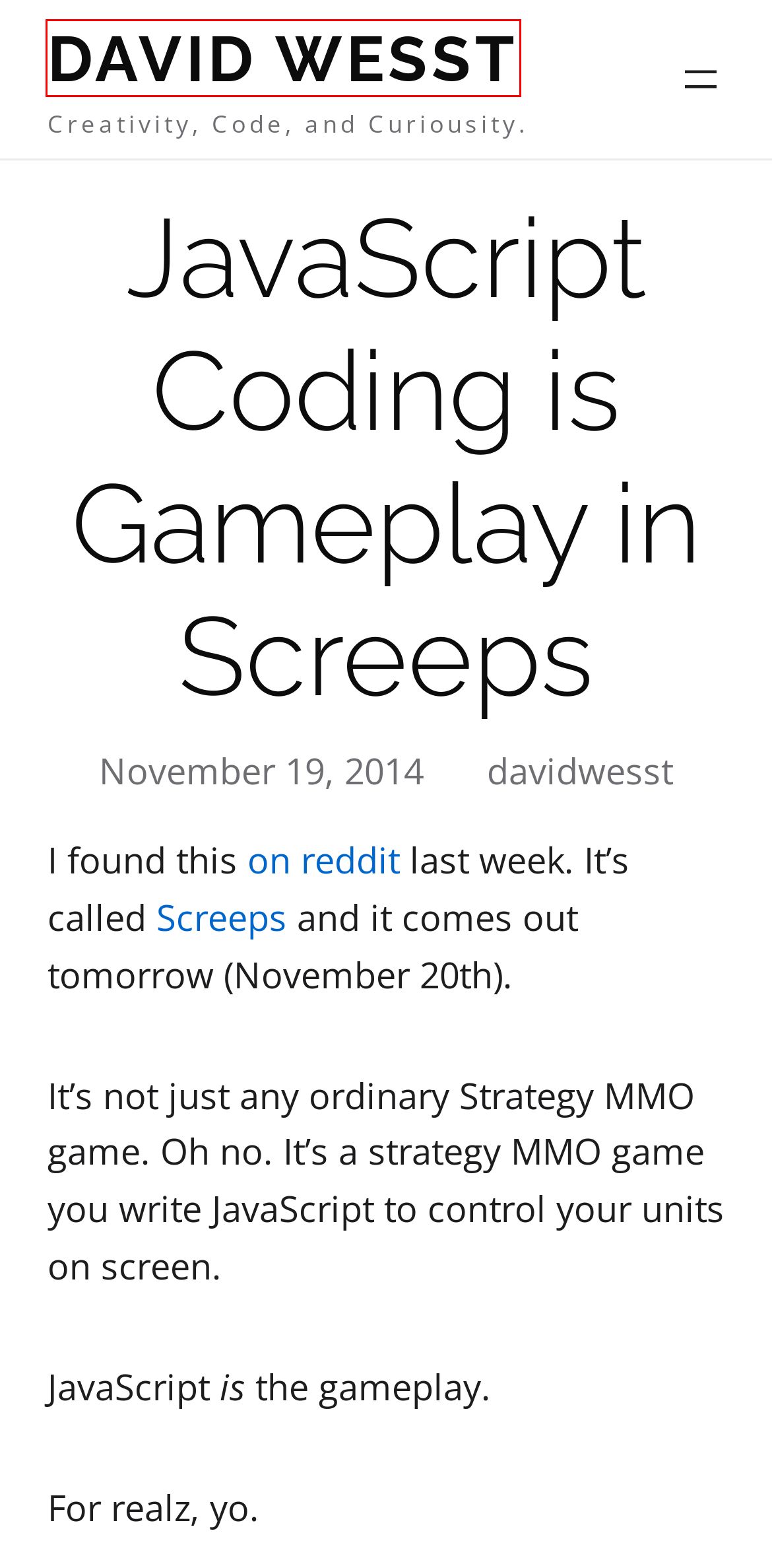Observe the provided screenshot of a webpage that has a red rectangle bounding box. Determine the webpage description that best matches the new webpage after clicking the element inside the red bounding box. Here are the candidates:
A. David Wesst – Creativity, Code, and Curiousity.
B. Blog Tool, Publishing Platform, and CMS – WordPress.org
C. Remember the Human – David Wesst
D. javascript – David Wesst
E. Cocoboko Studios – David Wesst
F. video-games – David Wesst
G. Talks – David Wesst
H. Screeps - MMO strategy sandbox game for programmers

A